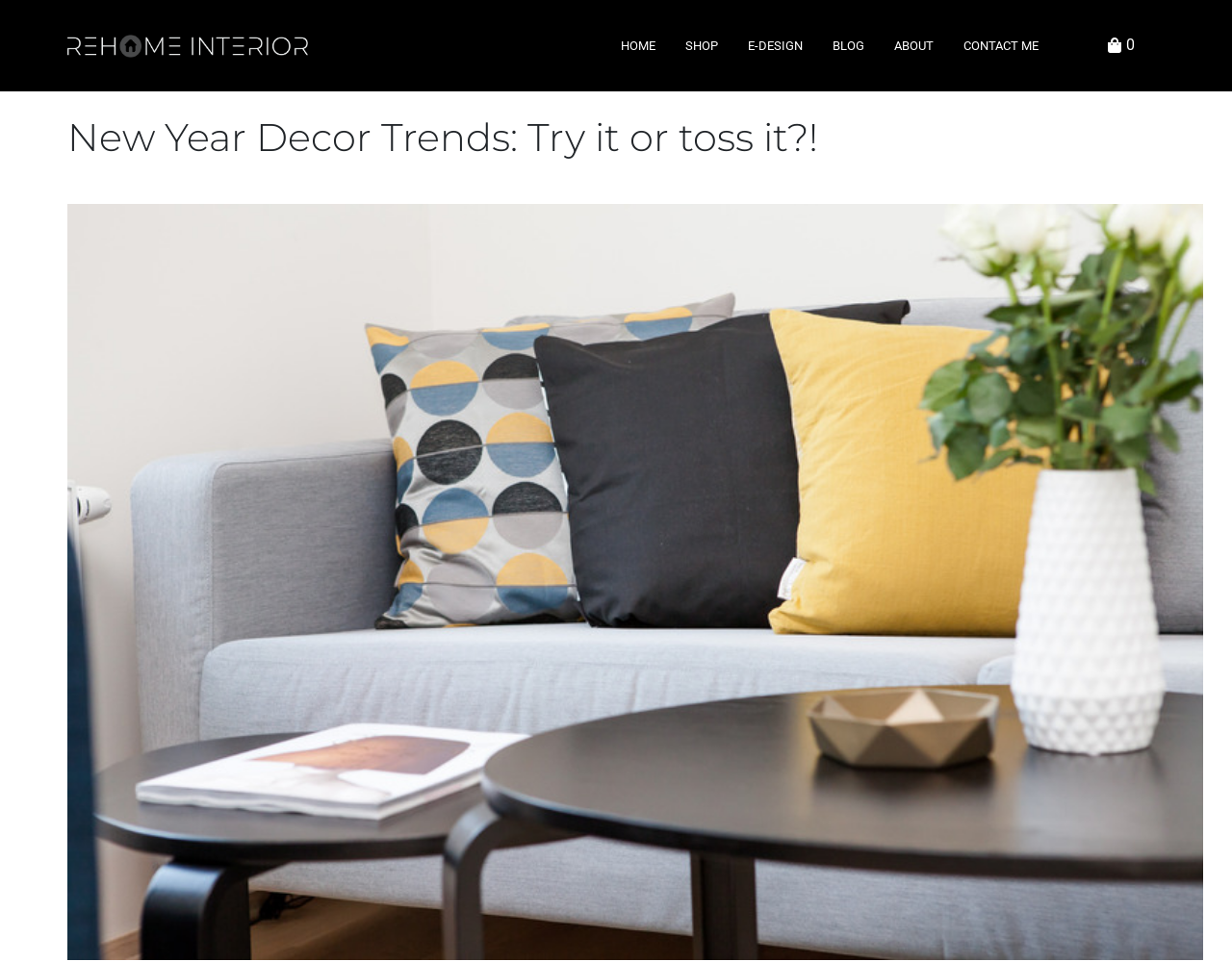Please answer the following question using a single word or phrase: 
What is the date of the blog post?

January 23, 2019